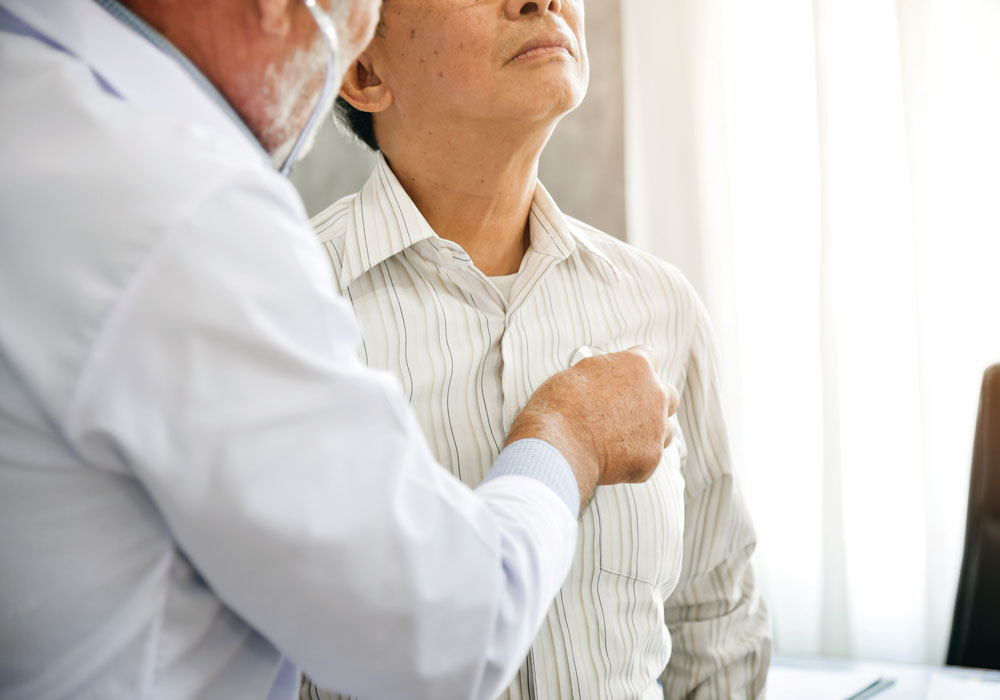Based on the image, provide a detailed response to the question:
Is the patient calm and attentive?

The caption describes the patient as appearing calm and attentive, suggesting that the patient is relaxed and focused on the examination, which is a positive indicator of a professional and caring atmosphere.